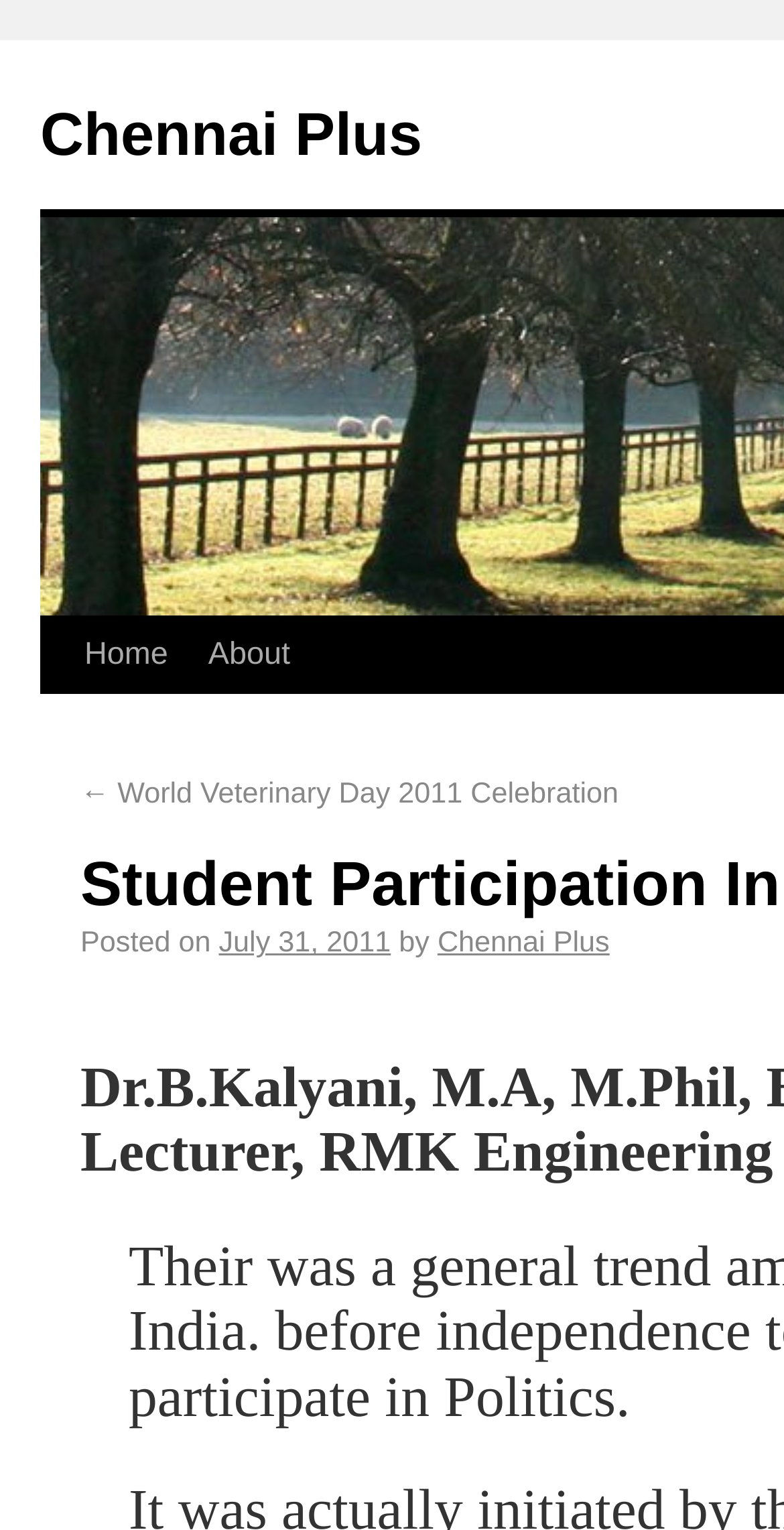Who posted the article?
Based on the image, give a concise answer in the form of a single word or short phrase.

Chennai Plus